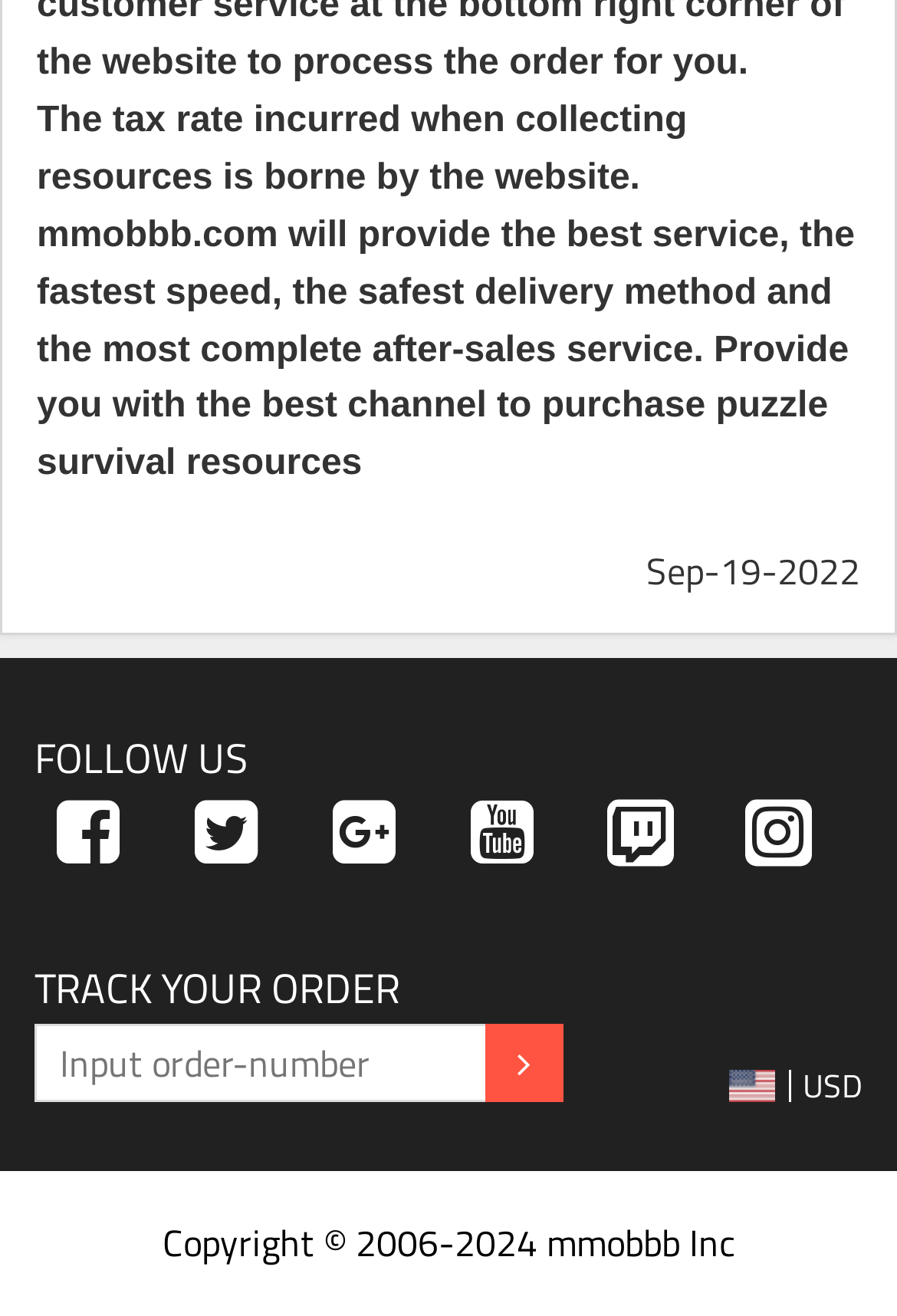Based on what you see in the screenshot, provide a thorough answer to this question: What is the date mentioned on the webpage?

The date Sep-19-2022 is mentioned on the webpage, which might be related to an update or an event.